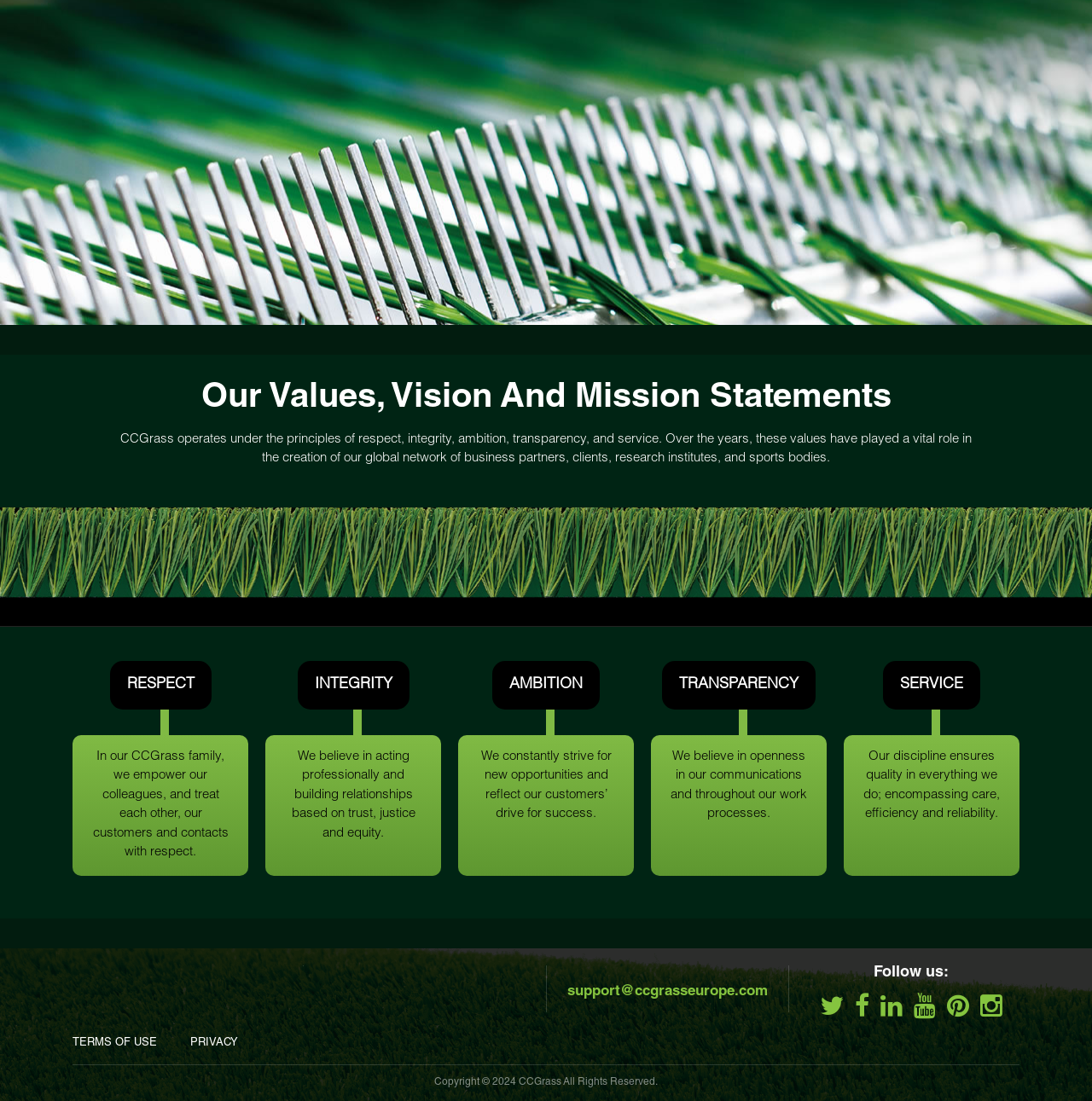Using the information in the image, give a comprehensive answer to the question: 
What year is the copyright mentioned on the webpage?

The webpage mentions the copyright year as 2024, which is located in the footer section of the webpage.